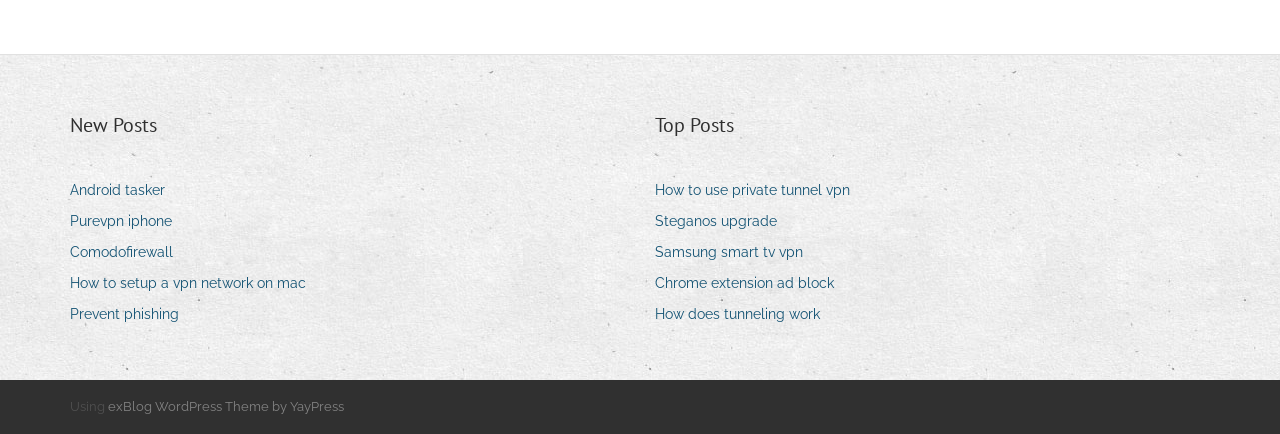Please answer the following query using a single word or phrase: 
What is the title of the left section?

New Posts